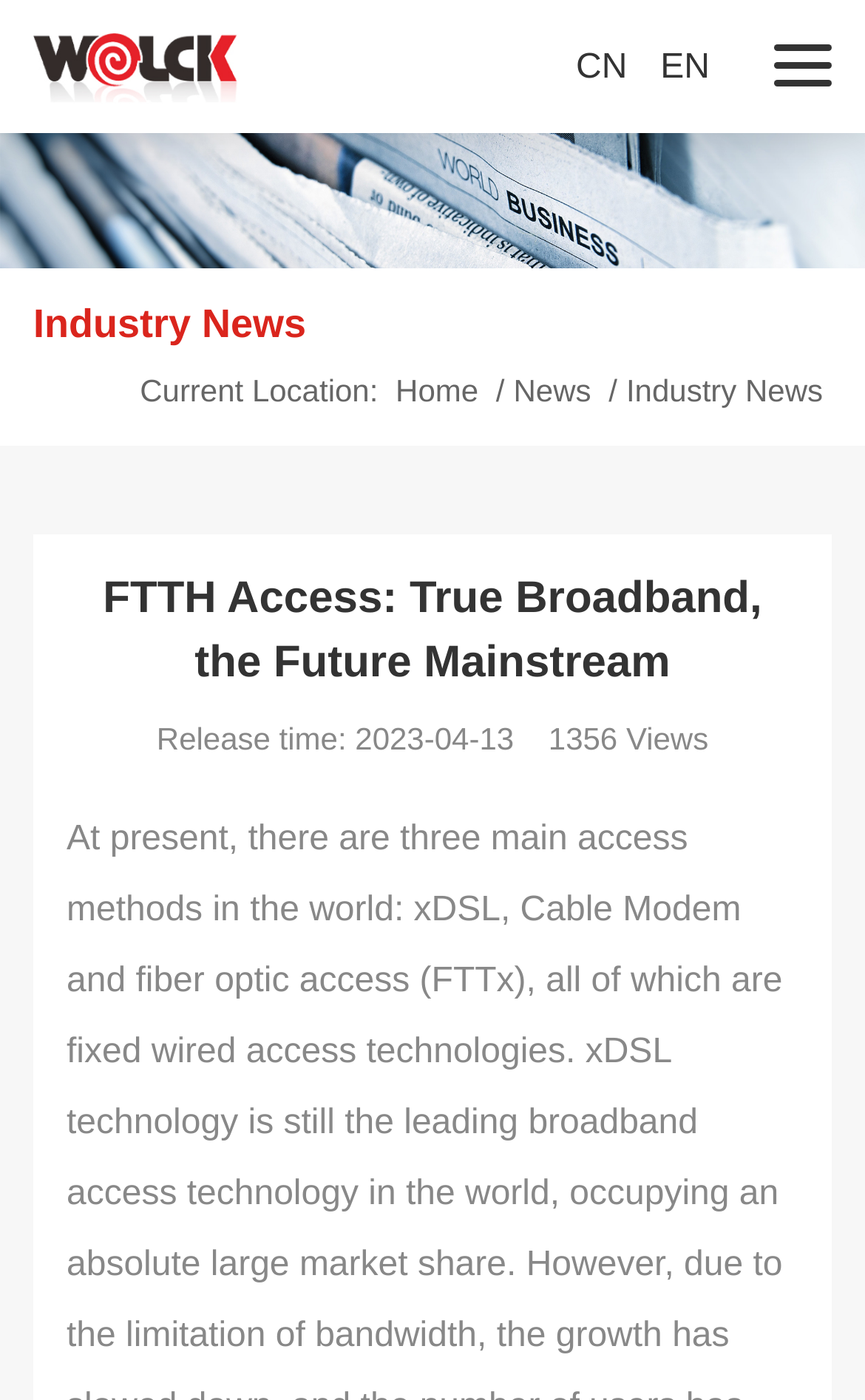Give the bounding box coordinates for this UI element: "Industry News". The coordinates should be four float numbers between 0 and 1, arranged as [left, top, right, bottom].

[0.714, 0.266, 0.962, 0.291]